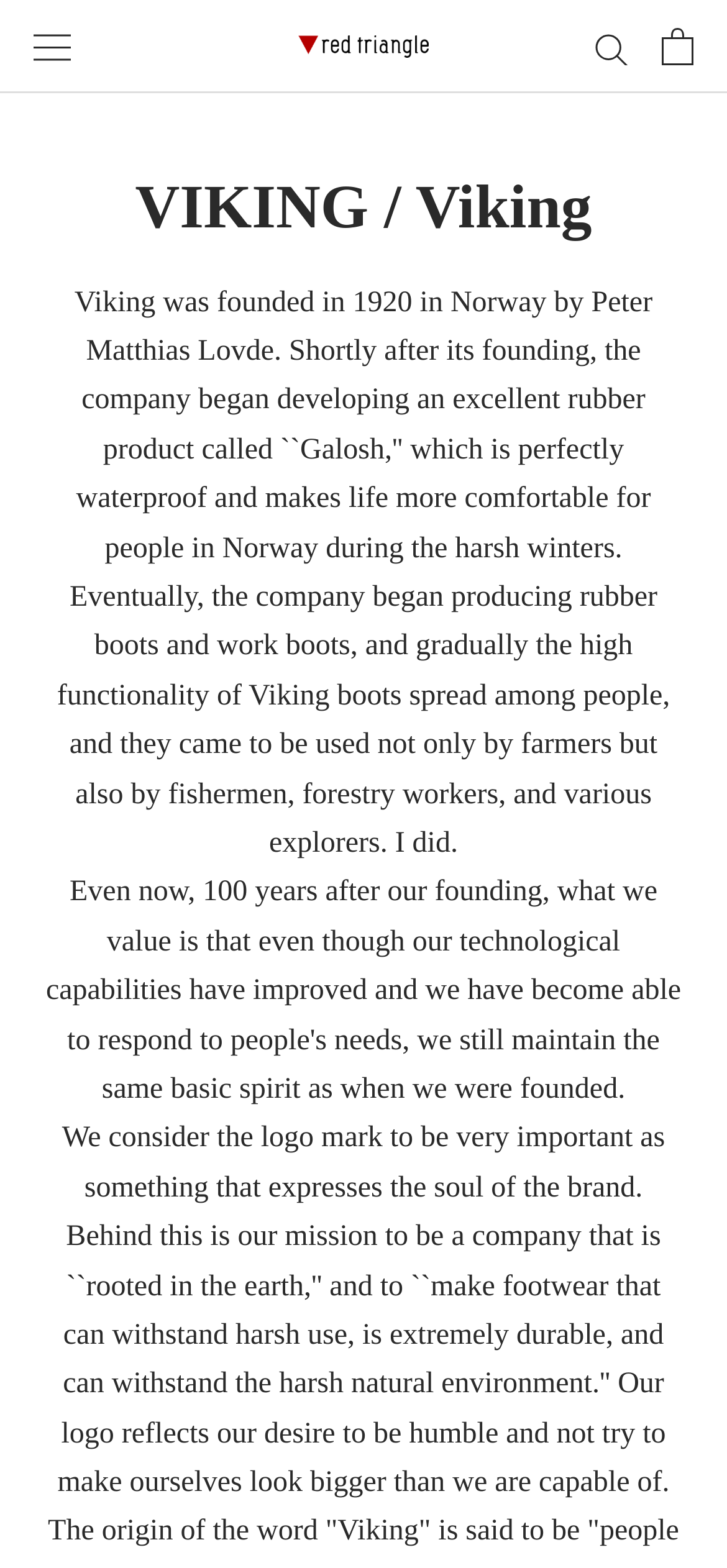Identify the main heading of the webpage and provide its text content.

VIKING / Viking